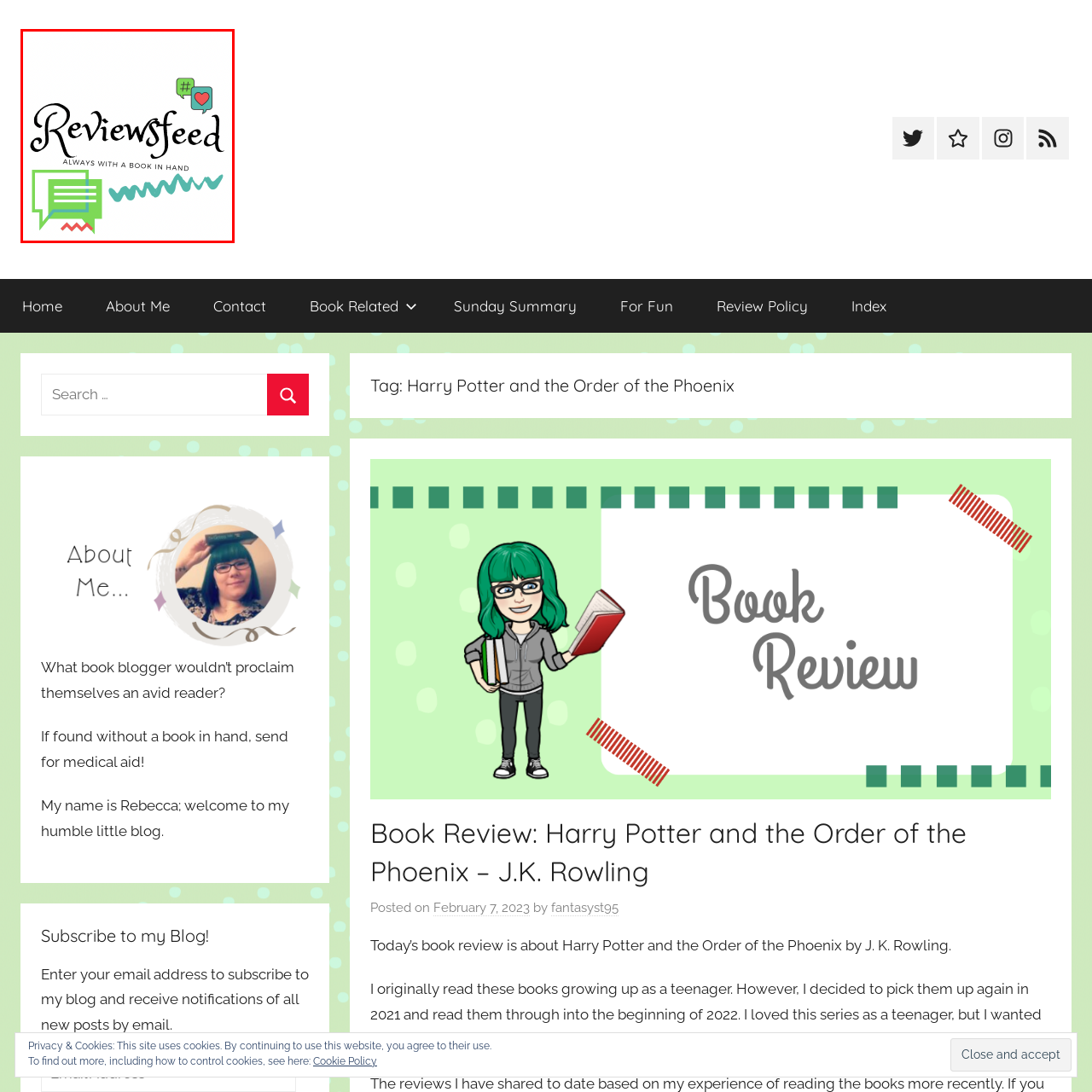Provide a comprehensive description of the image highlighted within the red bounding box.

The image features a stylish logo for "ReviewsFeed," a platform dedicated to book reviews and literary discussions. The logo prominently displays the name "ReviewsFeed" in an elegant, flowing script, suggesting a warm and inviting community for book lovers. Beneath the name, the tagline "Always with a Book in Hand" reinforces the connection to reading and literature. 

Surrounding the text are playful graphic elements, including colorful speech bubbles and abstract designs that symbolize communication and engagement, essential components of a vibrant book blogging community. The overall design effectively captures the essence of sharing thoughts and recommendations among avid readers.